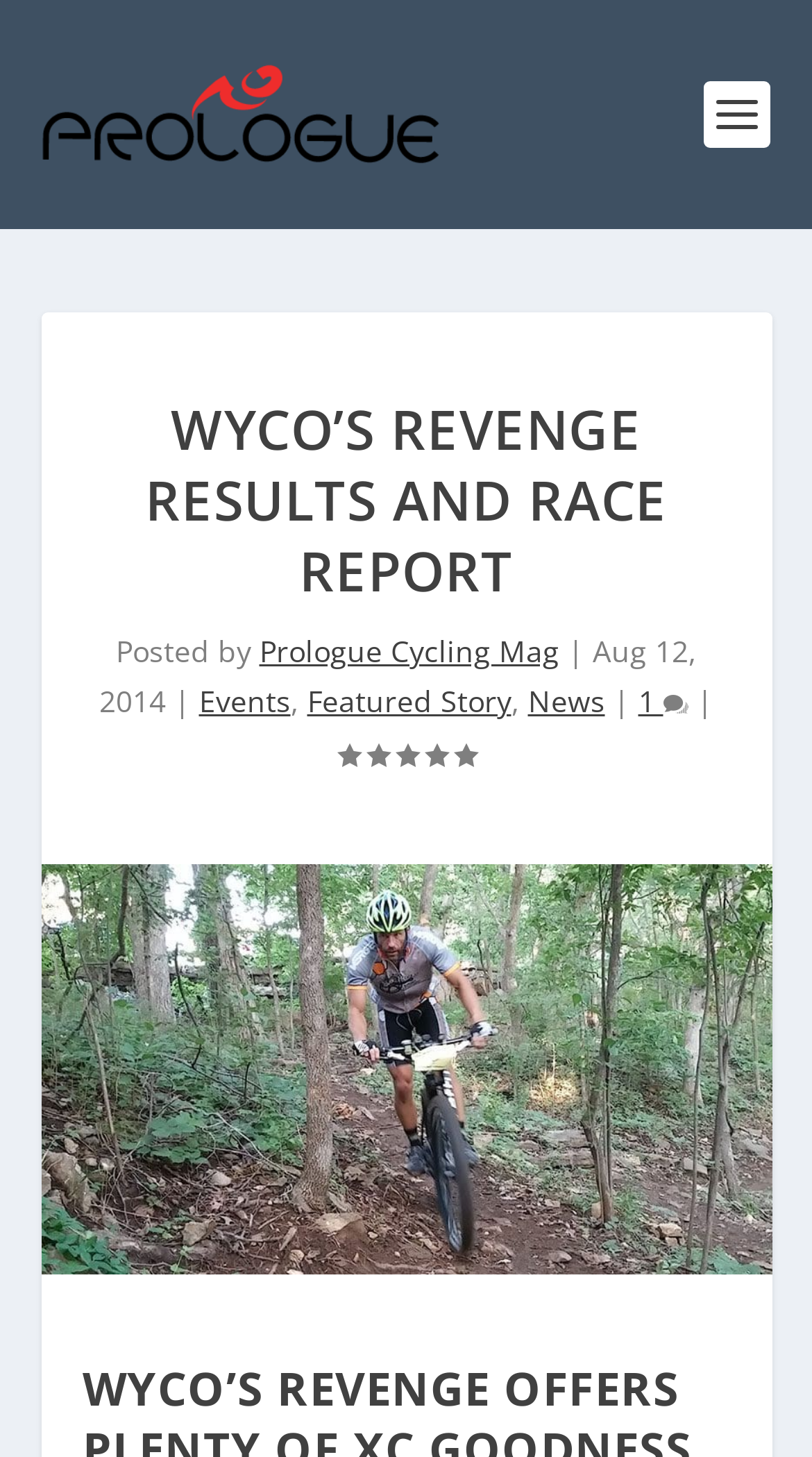Locate and provide the bounding box coordinates for the HTML element that matches this description: "1".

[0.786, 0.468, 0.847, 0.495]